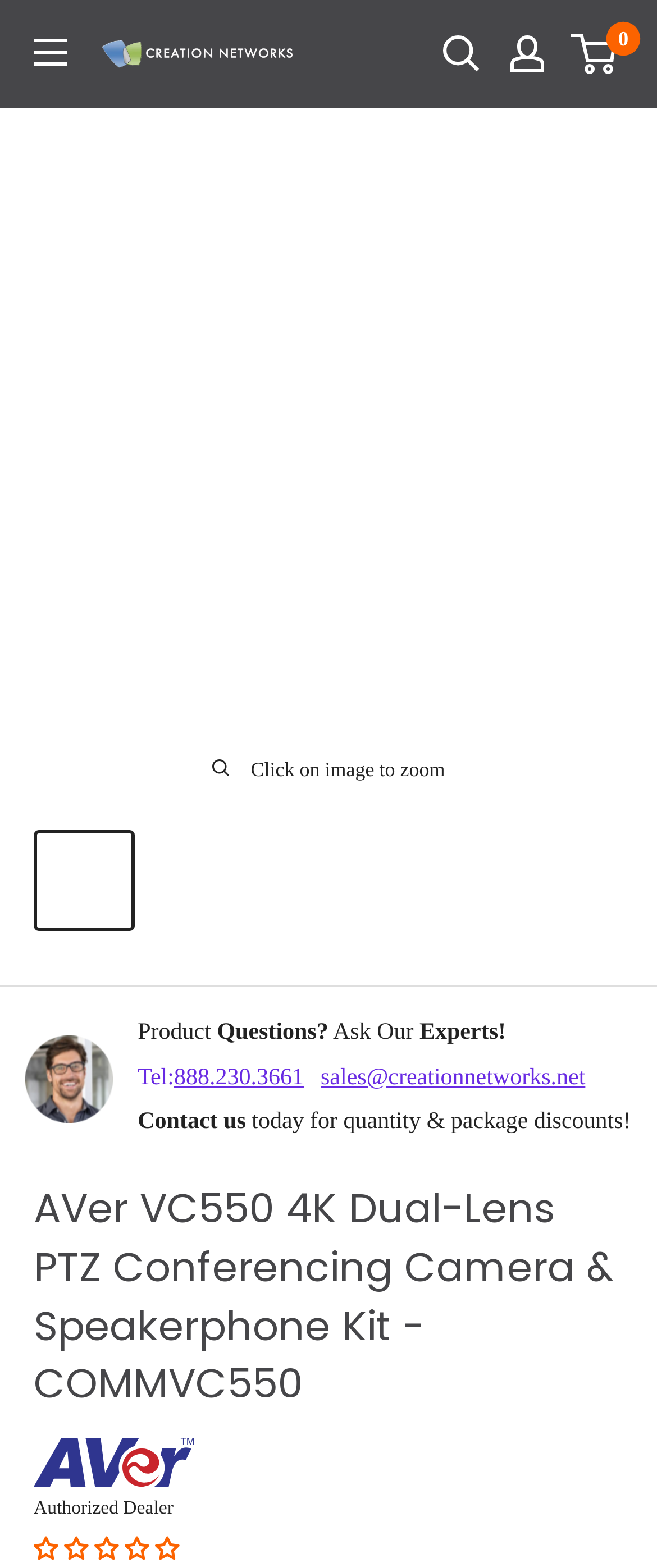Can I ask questions to the experts?
Use the image to answer the question with a single word or phrase.

Yes